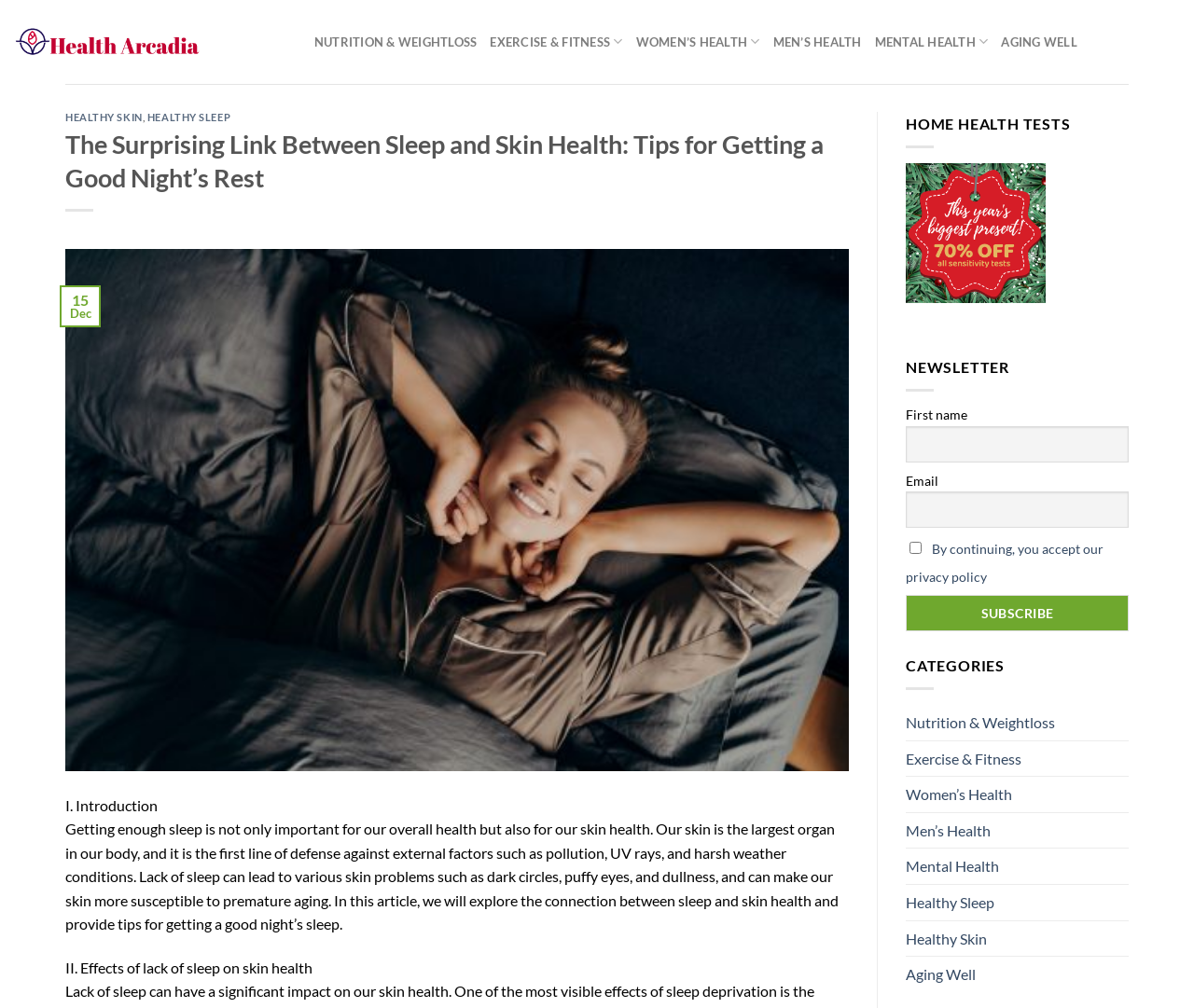Please determine the bounding box coordinates of the element's region to click for the following instruction: "Click on the 'AGING WELL' link".

[0.839, 0.023, 0.902, 0.06]